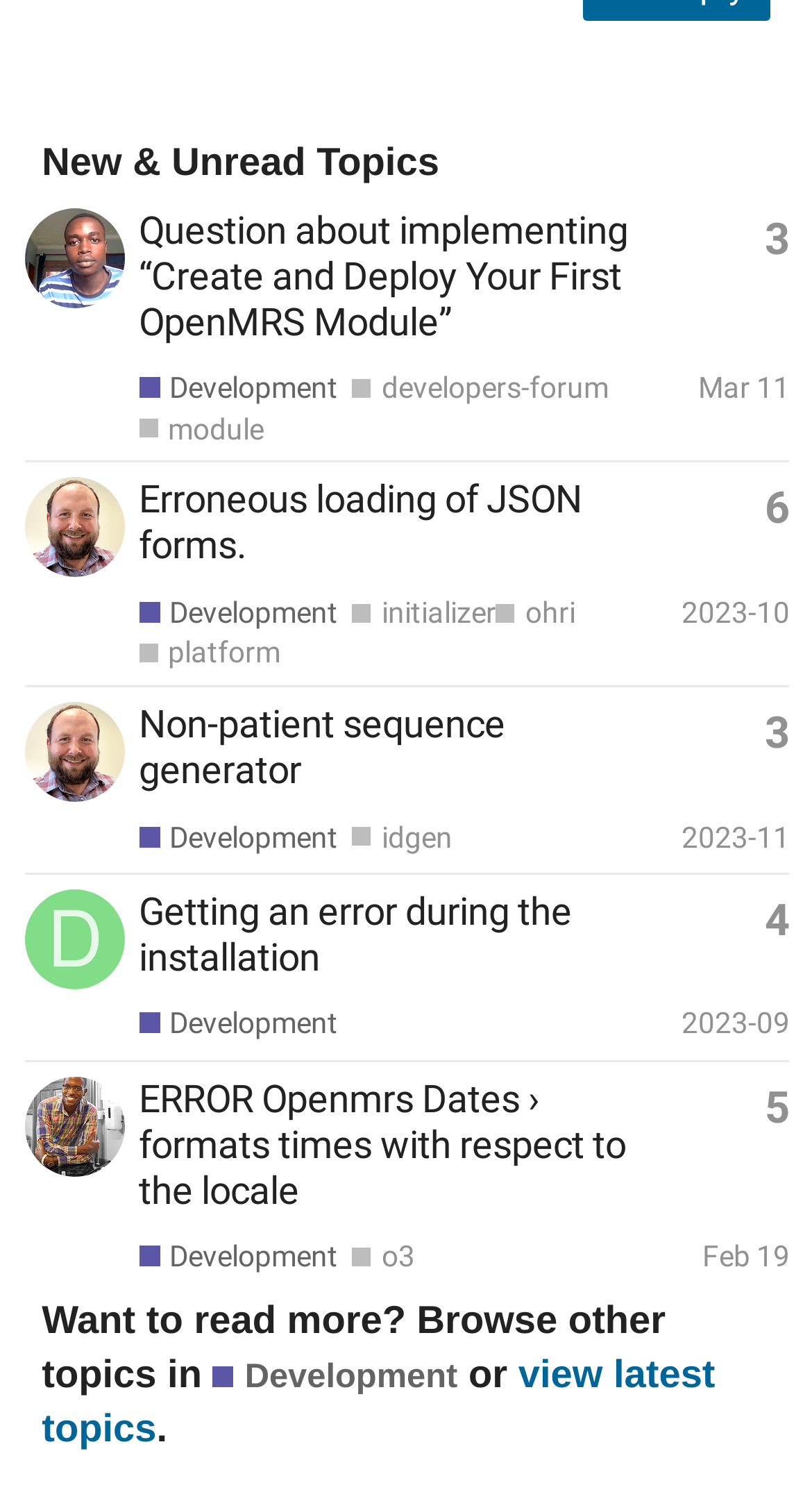Please locate the bounding box coordinates of the element that should be clicked to complete the given instruction: "View topic about implementing OpenMRS Module".

[0.029, 0.139, 0.973, 0.31]